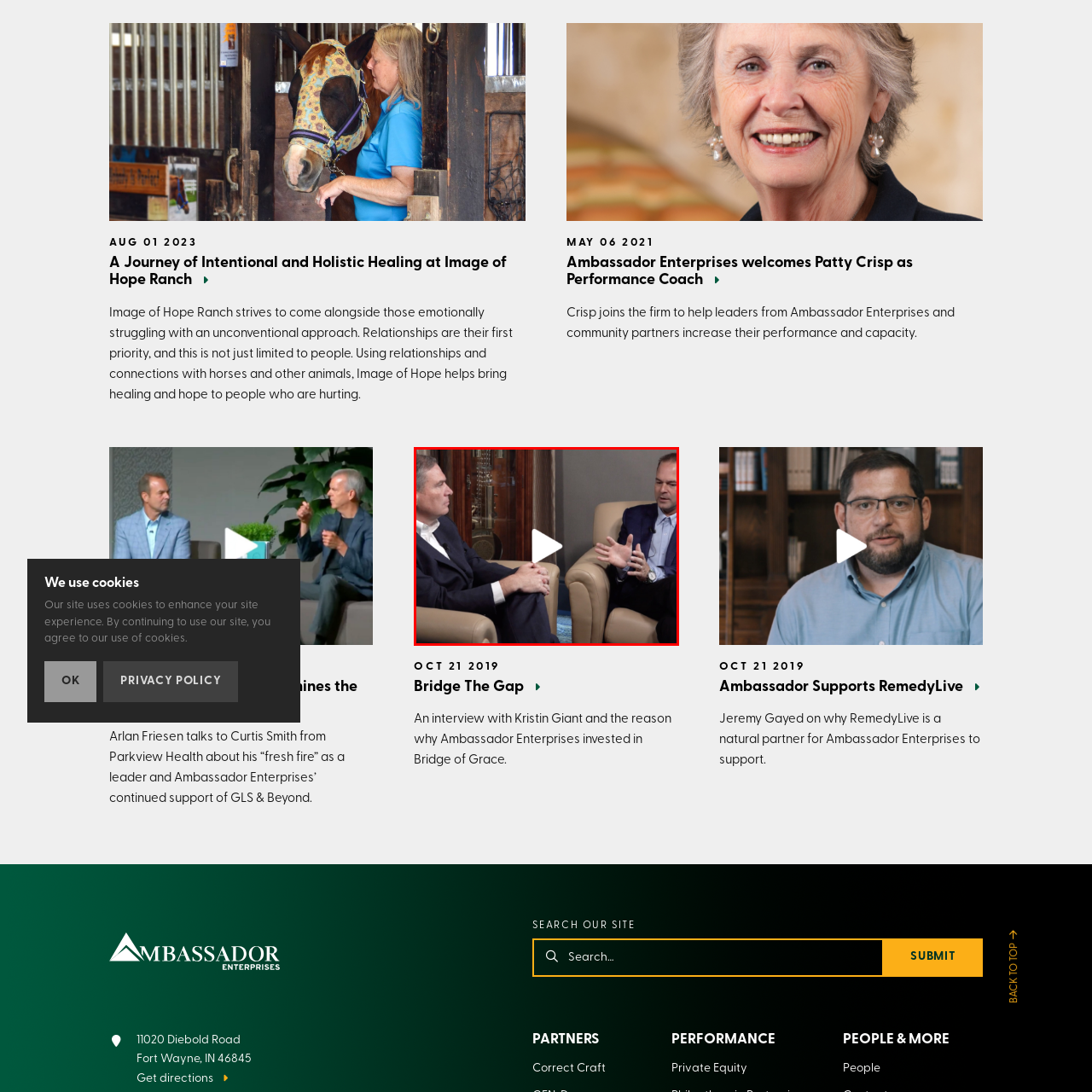Examine the image inside the red bounding box and deliver a thorough answer to the question that follows, drawing information from the image: What is the theme of the conversation?

I inferred the theme of the conversation by analyzing the context of the image, which appears to be a screenshot from a recorded interview titled 'Bridge The Gap', focusing on why Ambassador Enterprises invested in Bridge of Grace. The conversation likely delves into leadership and organizational dynamics, reflecting themes relevant to business and professional development.